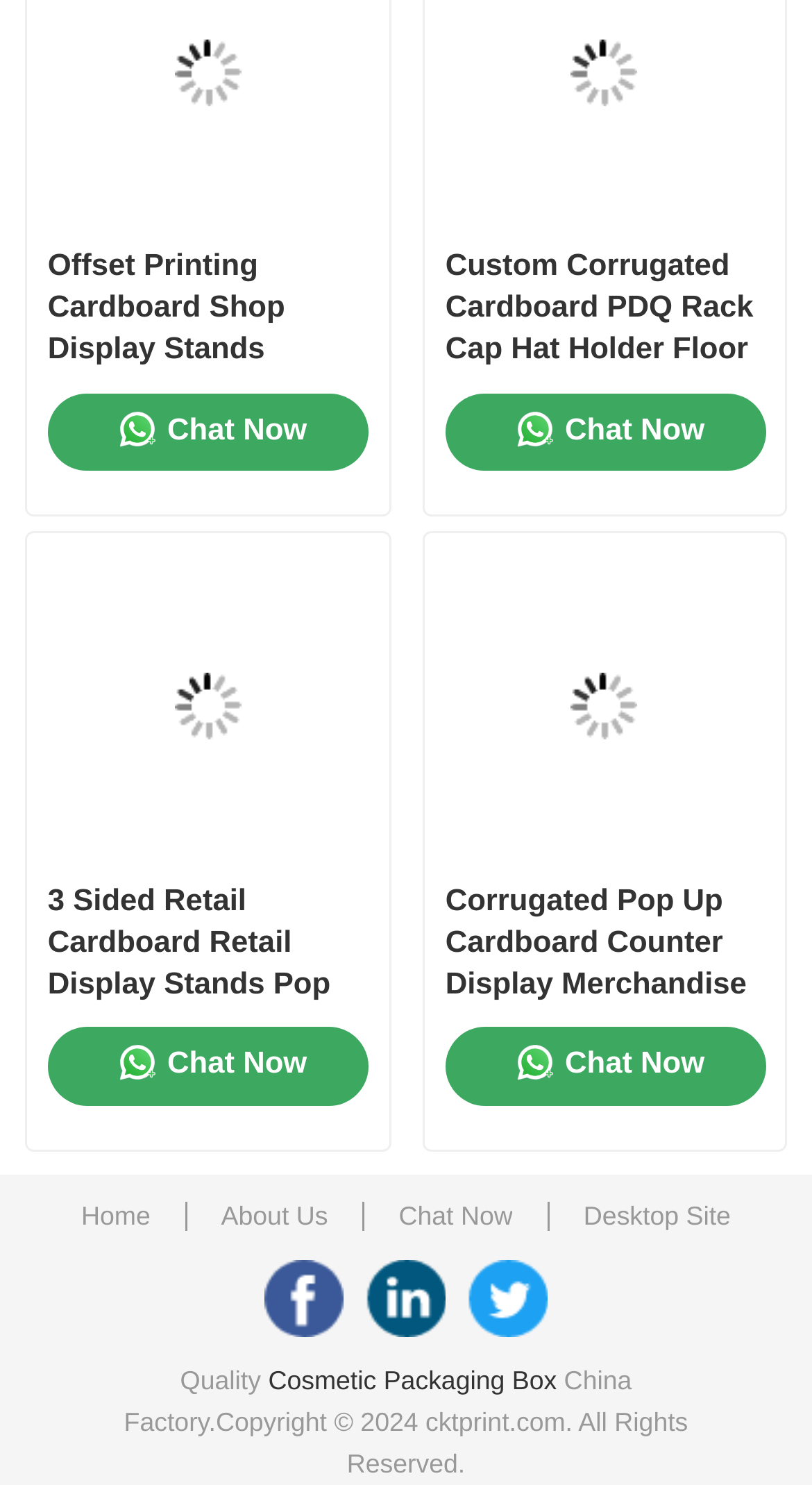Determine the bounding box for the described UI element: "Products".

[0.08, 0.336, 0.92, 0.414]